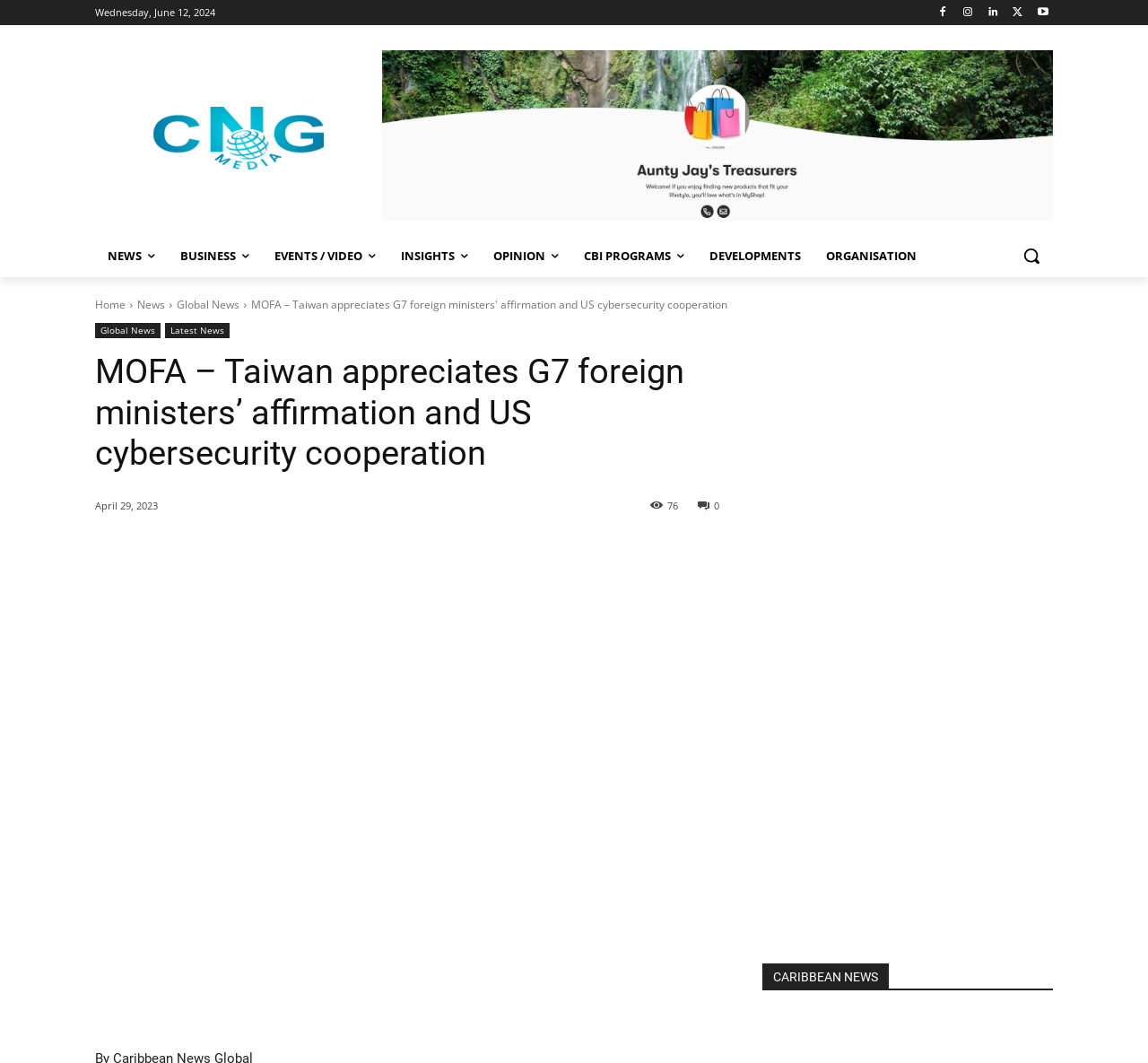Find the bounding box coordinates of the element to click in order to complete this instruction: "Go to the news page". The bounding box coordinates must be four float numbers between 0 and 1, denoted as [left, top, right, bottom].

[0.12, 0.279, 0.144, 0.294]